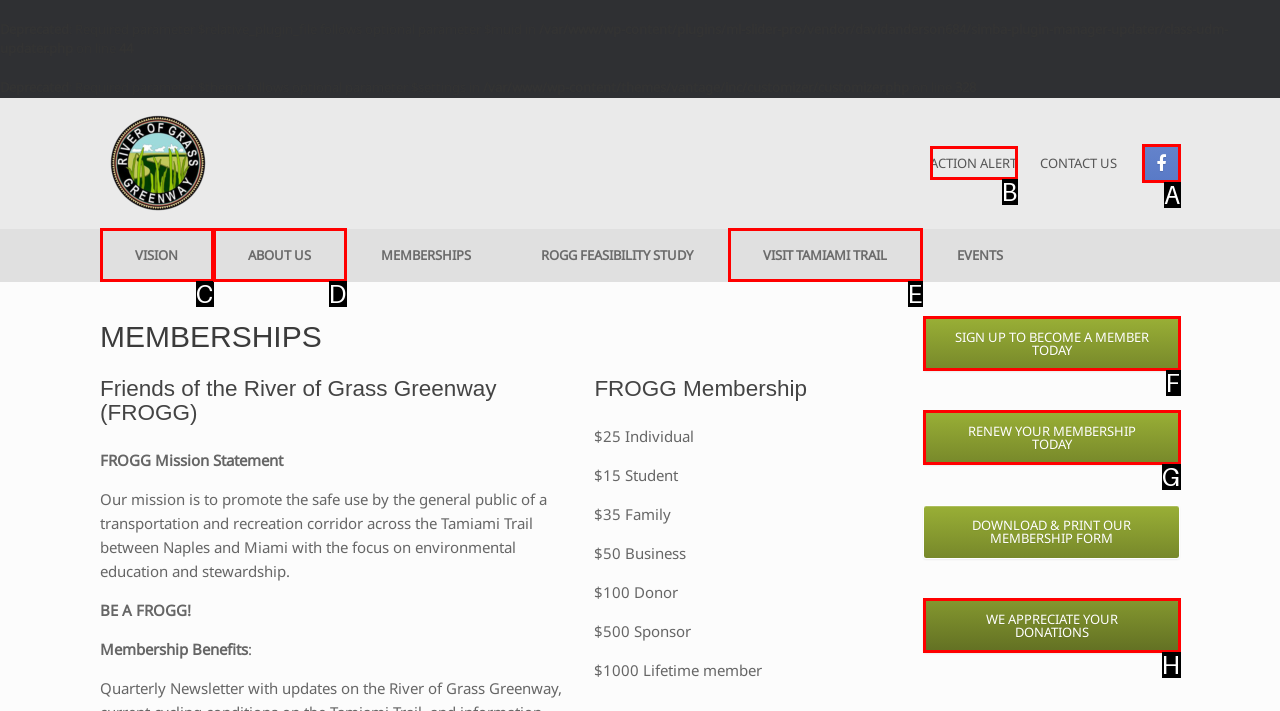Identify the HTML element that matches the description: title="River of Grass Greenway Facebook". Provide the letter of the correct option from the choices.

A